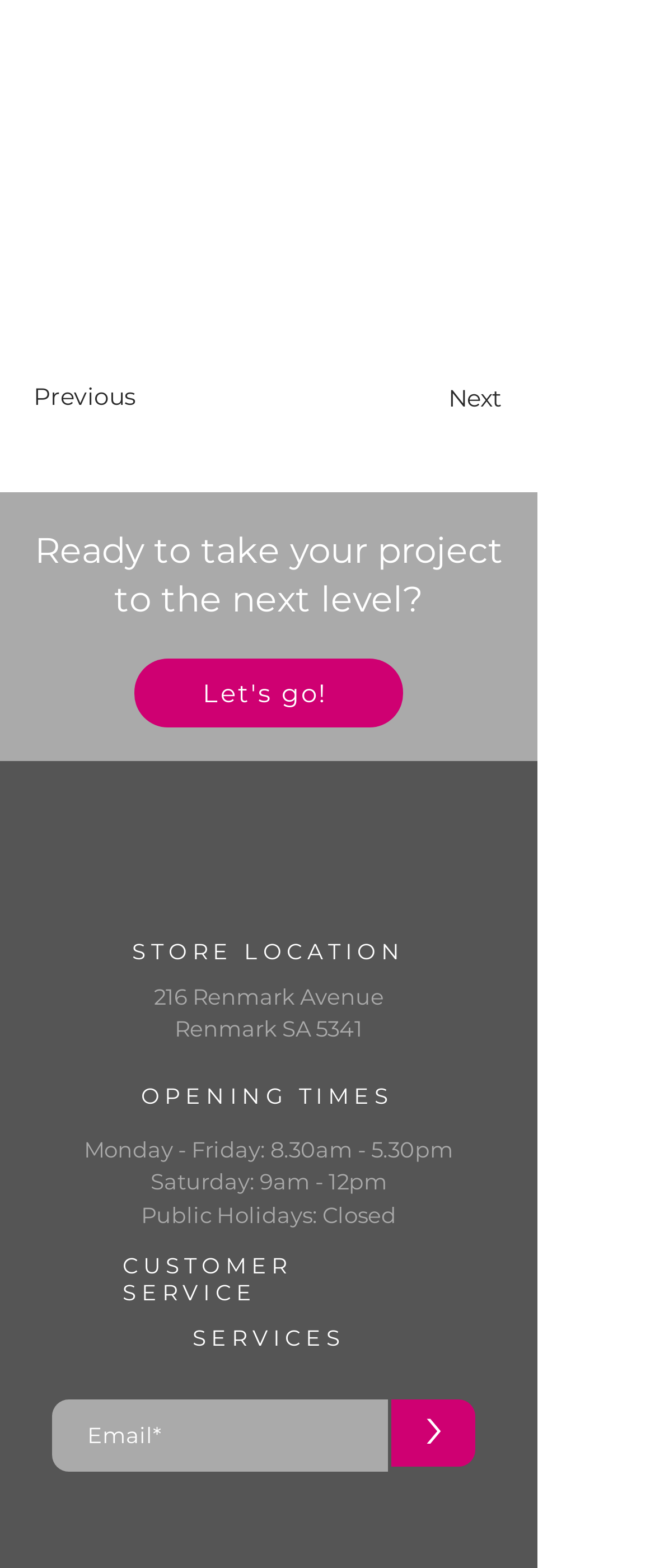Determine the bounding box coordinates of the clickable element necessary to fulfill the instruction: "Enter email address". Provide the coordinates as four float numbers within the 0 to 1 range, i.e., [left, top, right, bottom].

[0.079, 0.893, 0.592, 0.939]